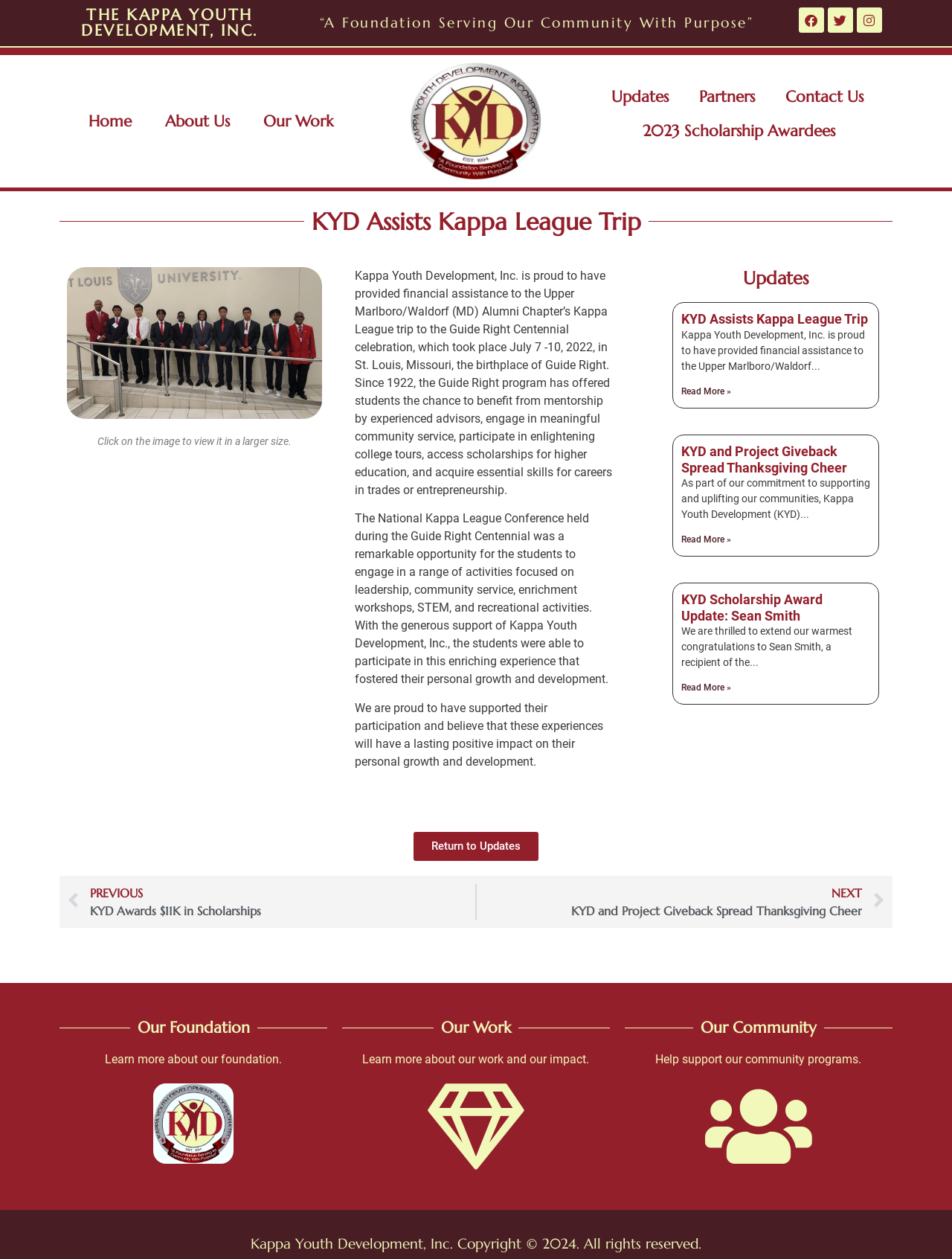Create an in-depth description of the webpage, covering main sections.

The webpage is about Kappa Youth Development, Inc., a foundation that serves the community with purpose. At the top, there is a heading with the organization's name, followed by a tagline "A Foundation Serving Our Community With Purpose". Below this, there are three social media links to Facebook, Twitter, and Instagram.

The main navigation menu is located on the left side, with links to "Home", "About Us", "Our Work", and other pages. On the right side, there is a section with a heading "Updates" and three articles with links to read more. Each article has a heading, a brief summary, and a "Read More" link.

The main content area has a heading "KYD Assists Kappa League Trip" and a brief description of the organization's financial assistance to the Upper Marlboro/Waldorf (MD) Alumni Chapter's Kappa League trip. Below this, there is a longer text describing the Guide Right Centennial celebration and the National Kappa League Conference.

Further down, there are three more articles with headings, summaries, and "Read More" links. These articles are about KYD and Project Giveback spreading Thanksgiving cheer, a KYD scholarship award update, and another KYD update.

At the bottom of the page, there are links to navigate to previous and next updates, as well as links to learn more about the foundation, its work, and community programs. There is also a copyright notice at the very bottom.